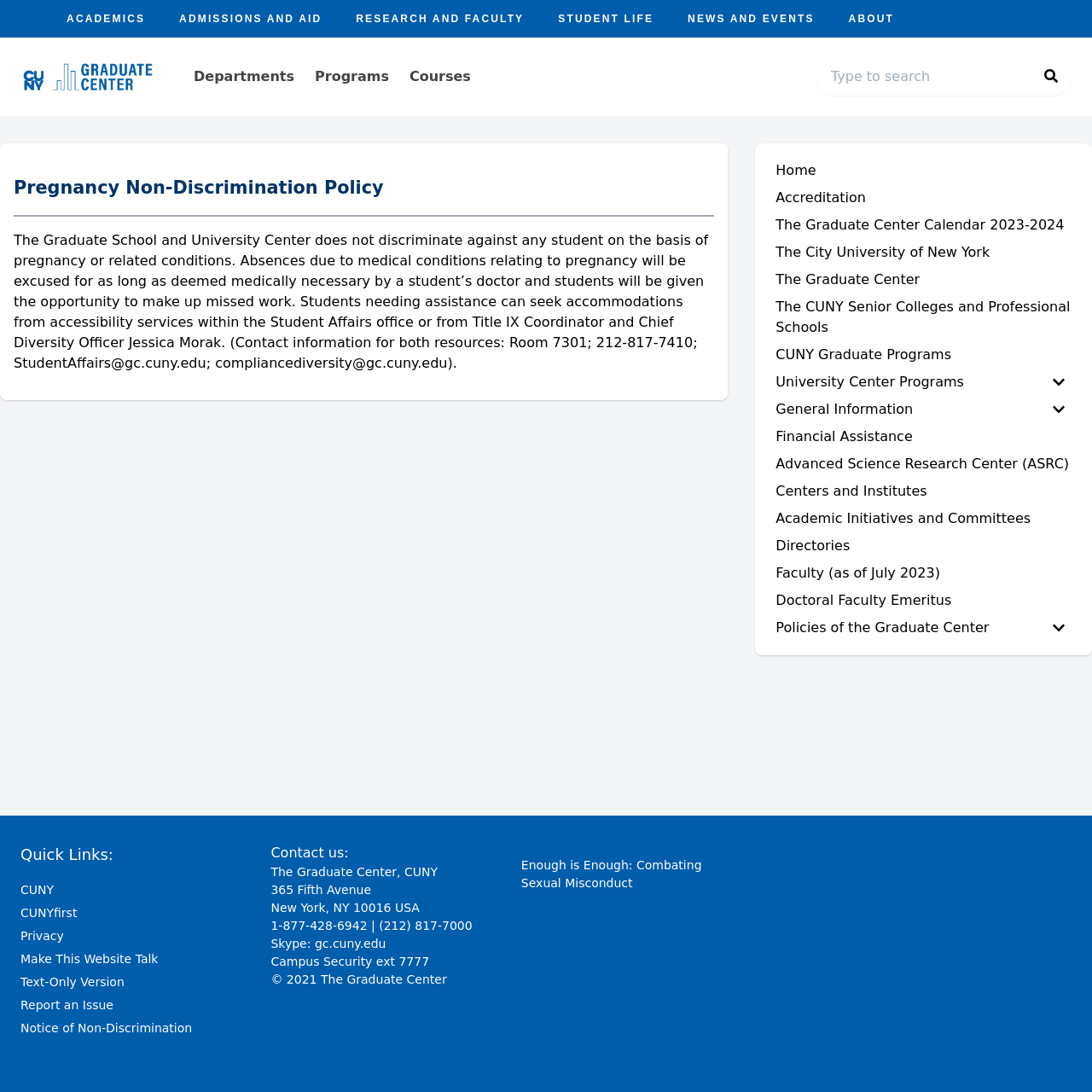Identify the bounding box coordinates of the clickable section necessary to follow the following instruction: "Search for something". The coordinates should be presented as four float numbers from 0 to 1, i.e., [left, top, right, bottom].

[0.747, 0.053, 0.981, 0.088]